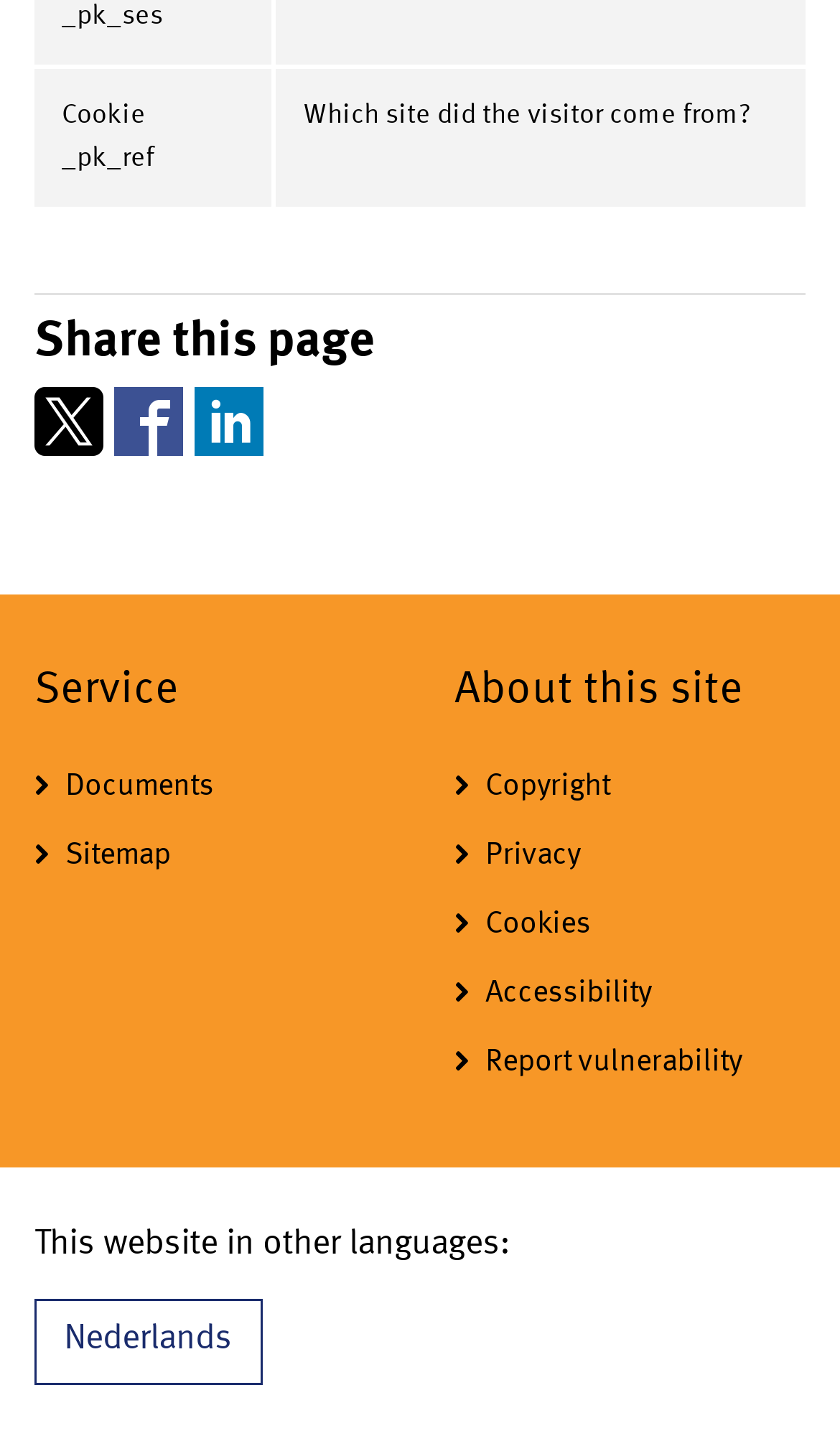Determine the bounding box for the described UI element: "Report vulnerability".

[0.541, 0.714, 0.959, 0.762]